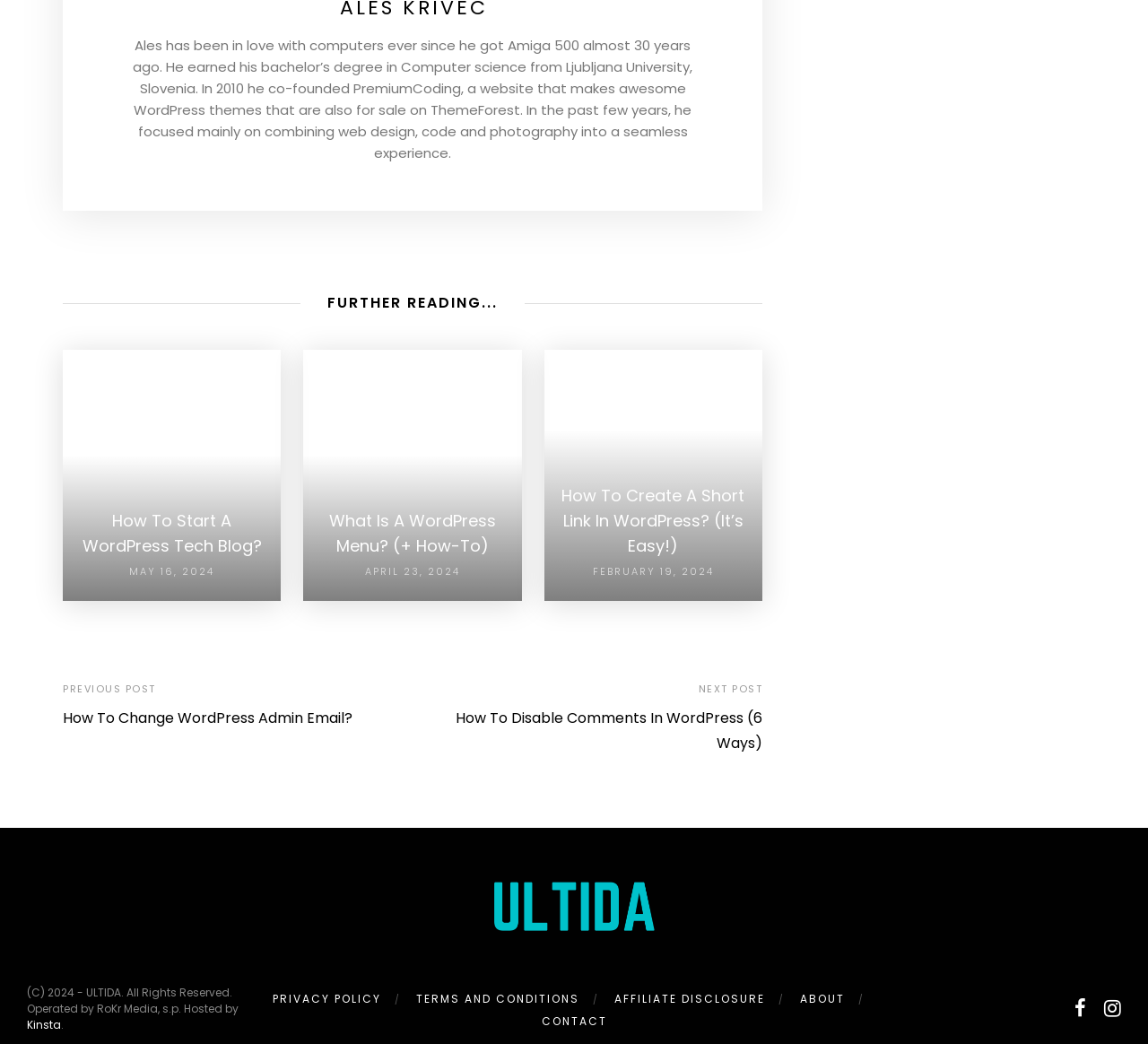What is the date of the 'How To Start A WordPress Tech Blog?' post?
Look at the image and provide a short answer using one word or a phrase.

MAY 16, 2024